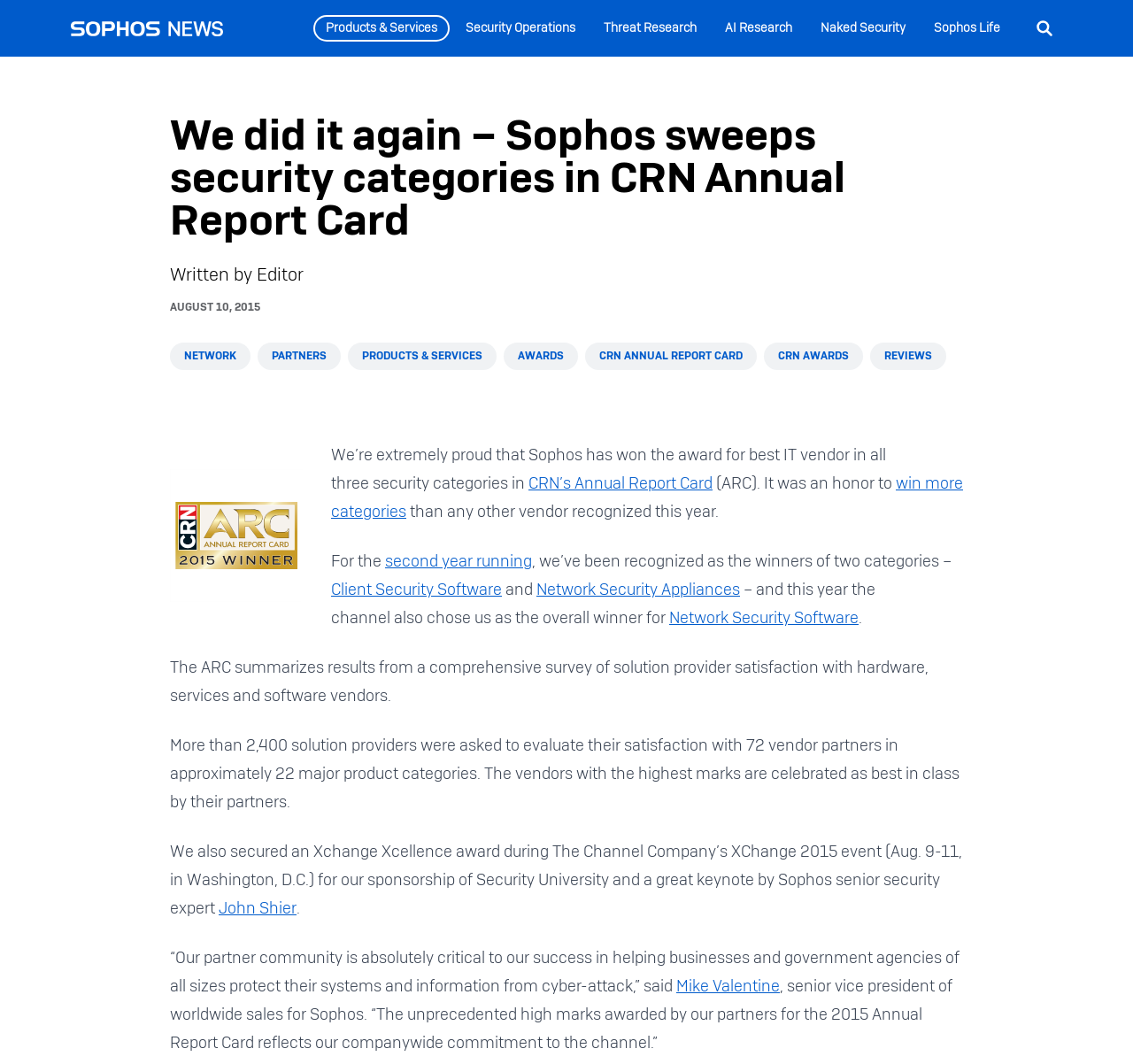What is the text of the webpage's headline?

We did it again – Sophos sweeps security categories in CRN Annual Report Card